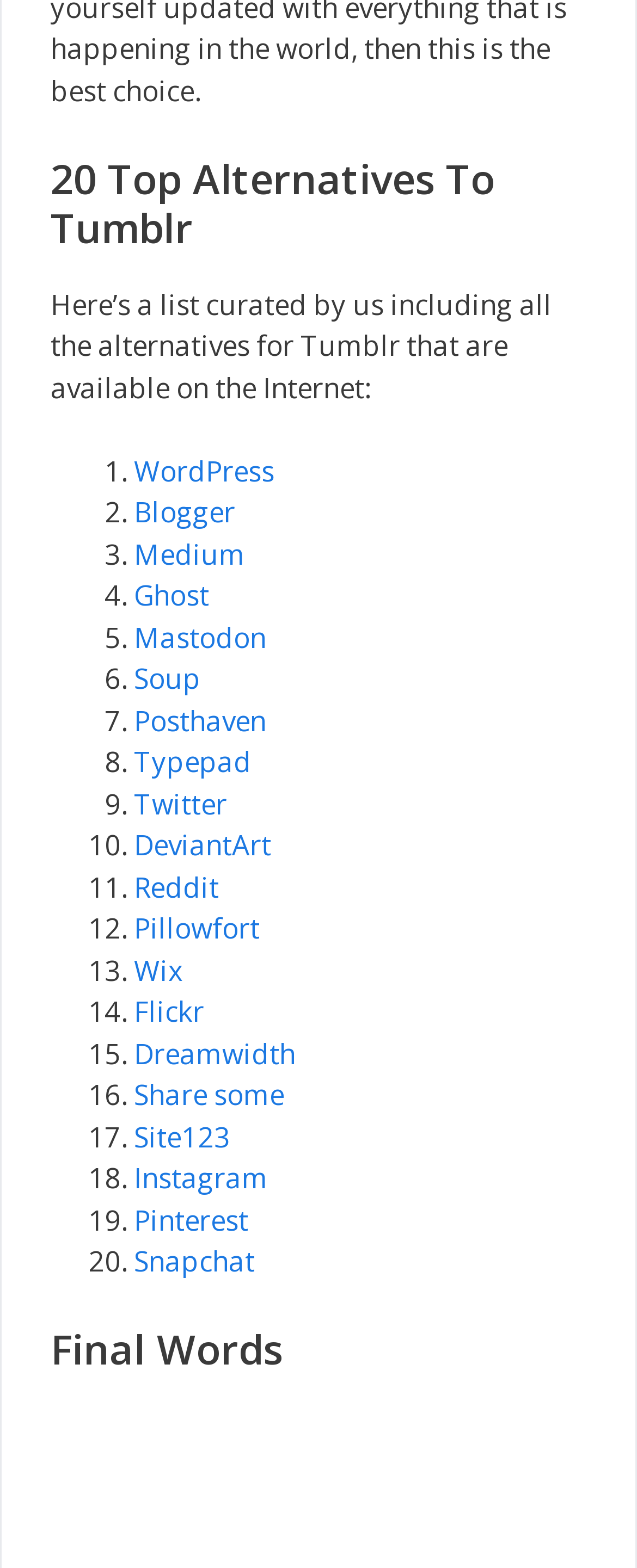Is Instagram an alternative to Tumblr?
Utilize the information in the image to give a detailed answer to the question.

I searched for Instagram in the list of alternatives to Tumblr and found it as the 18th option, which means it is indeed an alternative to Tumblr.